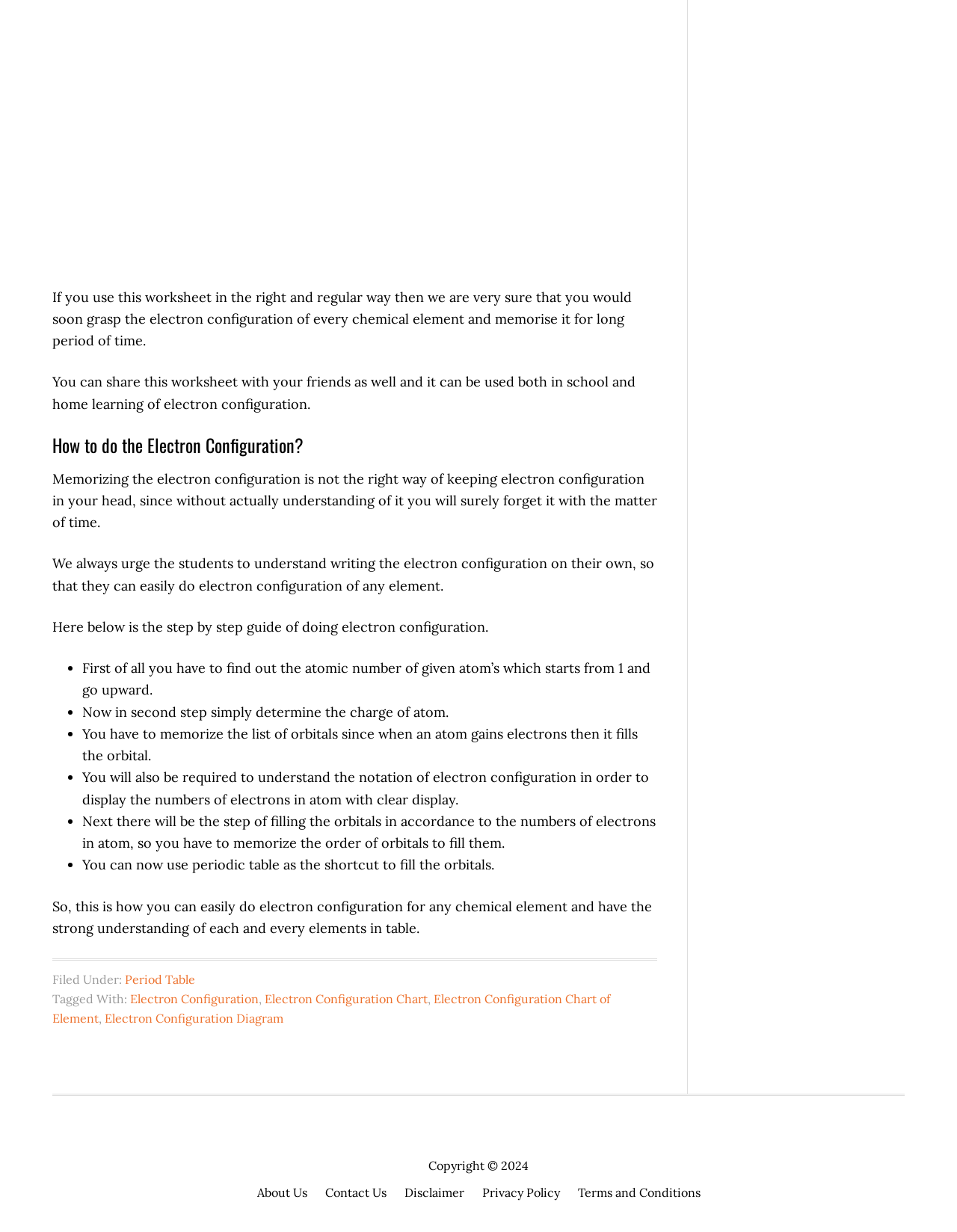Respond with a single word or phrase to the following question: What is the importance of understanding electron configuration?

To easily do electron configuration